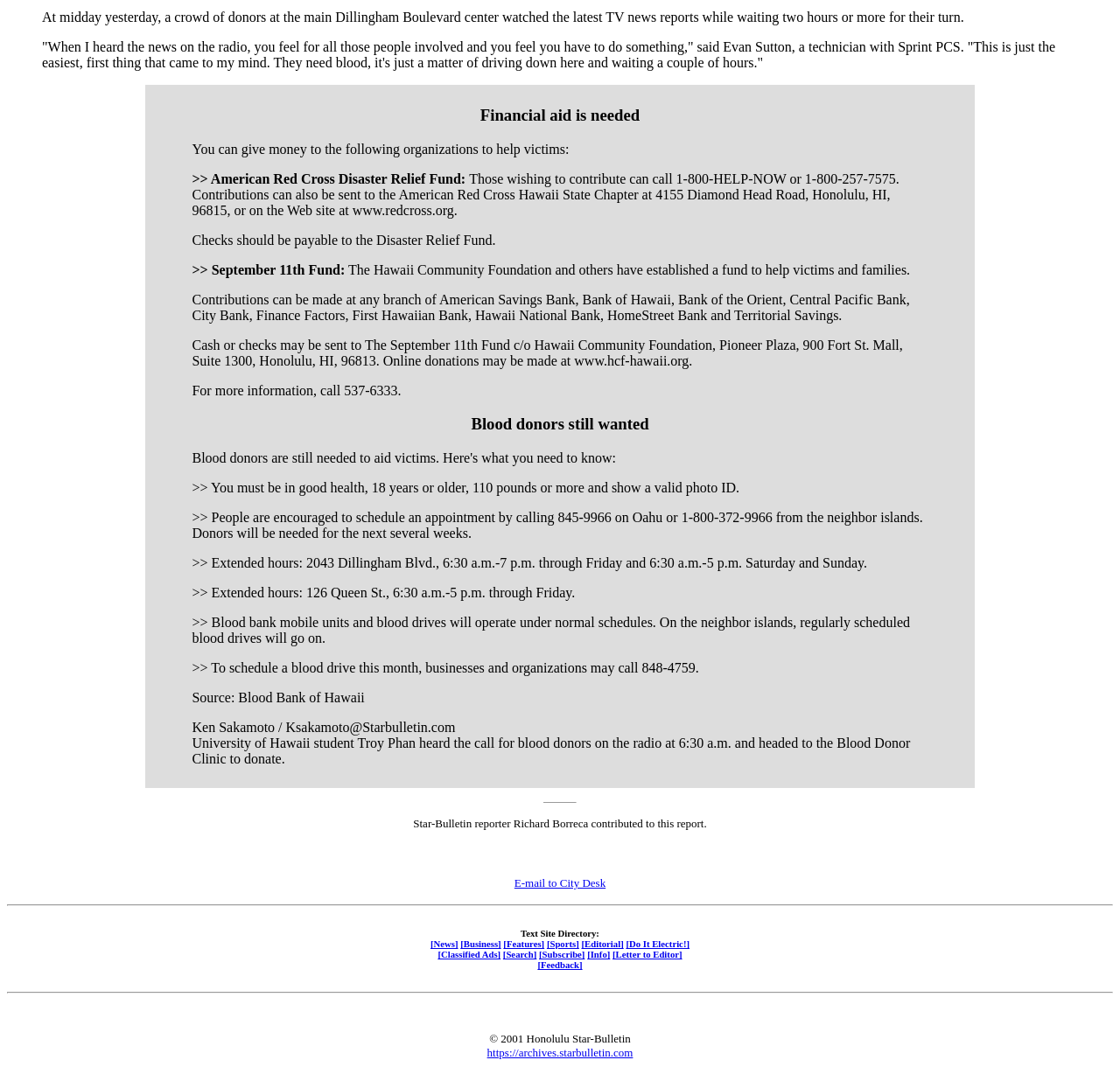What is the name of the university student who donated blood?
Using the image as a reference, give a one-word or short phrase answer.

Troy Phan